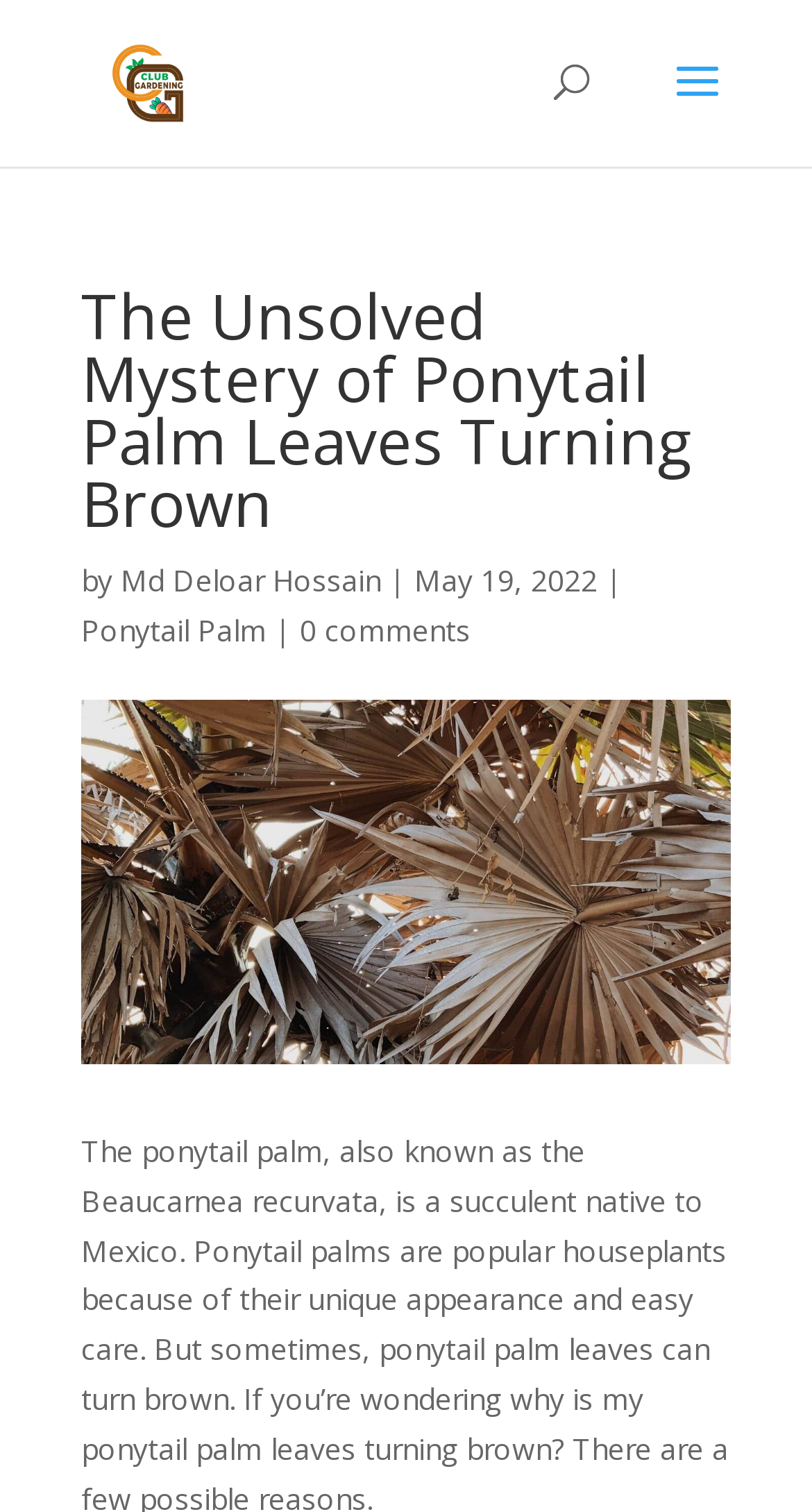Identify the bounding box for the UI element that is described as follows: "alt="ClubGardening"".

[0.11, 0.04, 0.252, 0.066]